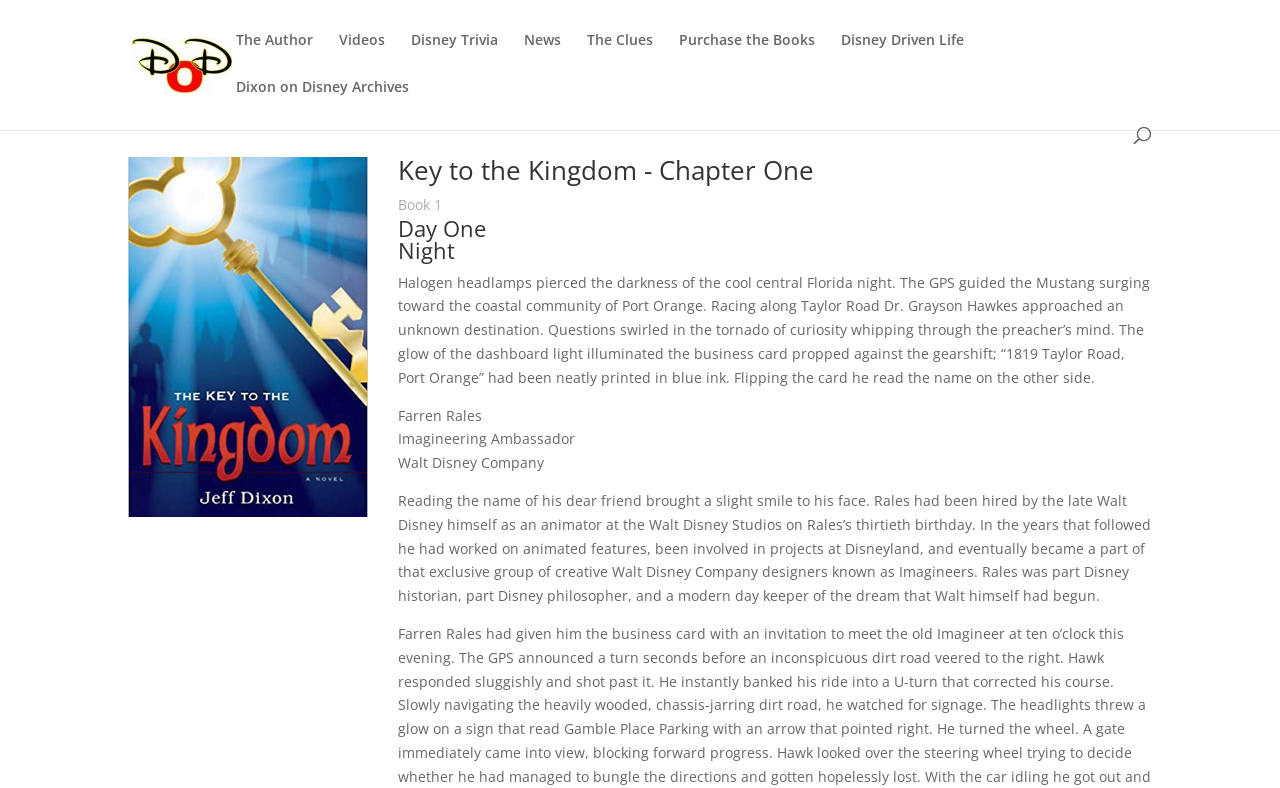Show the bounding box coordinates of the region that should be clicked to follow the instruction: "Read the article by 'admin'."

None